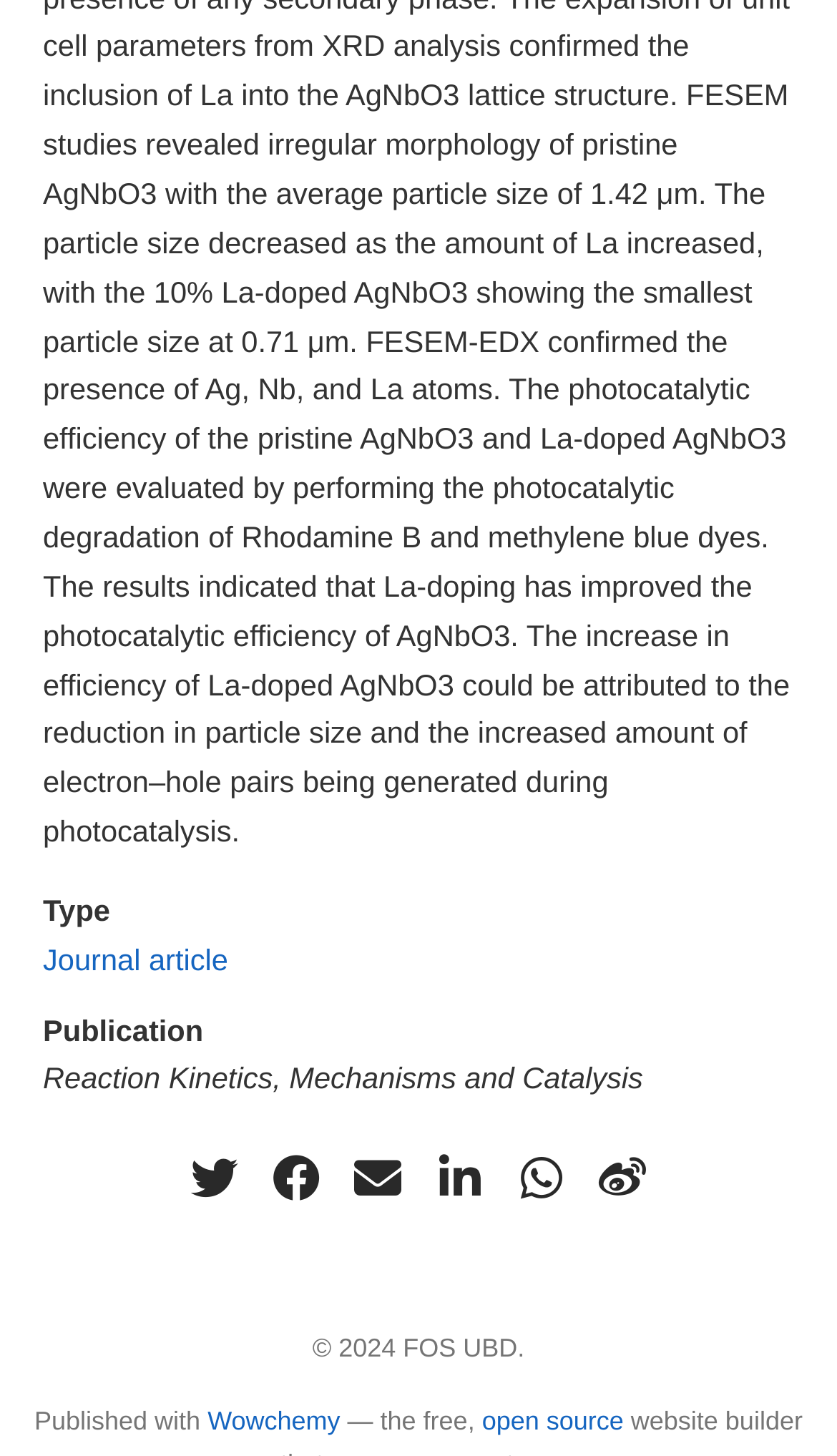Identify the bounding box coordinates for the element you need to click to achieve the following task: "Check the copyright information". Provide the bounding box coordinates as four float numbers between 0 and 1, in the form [left, top, right, bottom].

[0.373, 0.916, 0.627, 0.937]